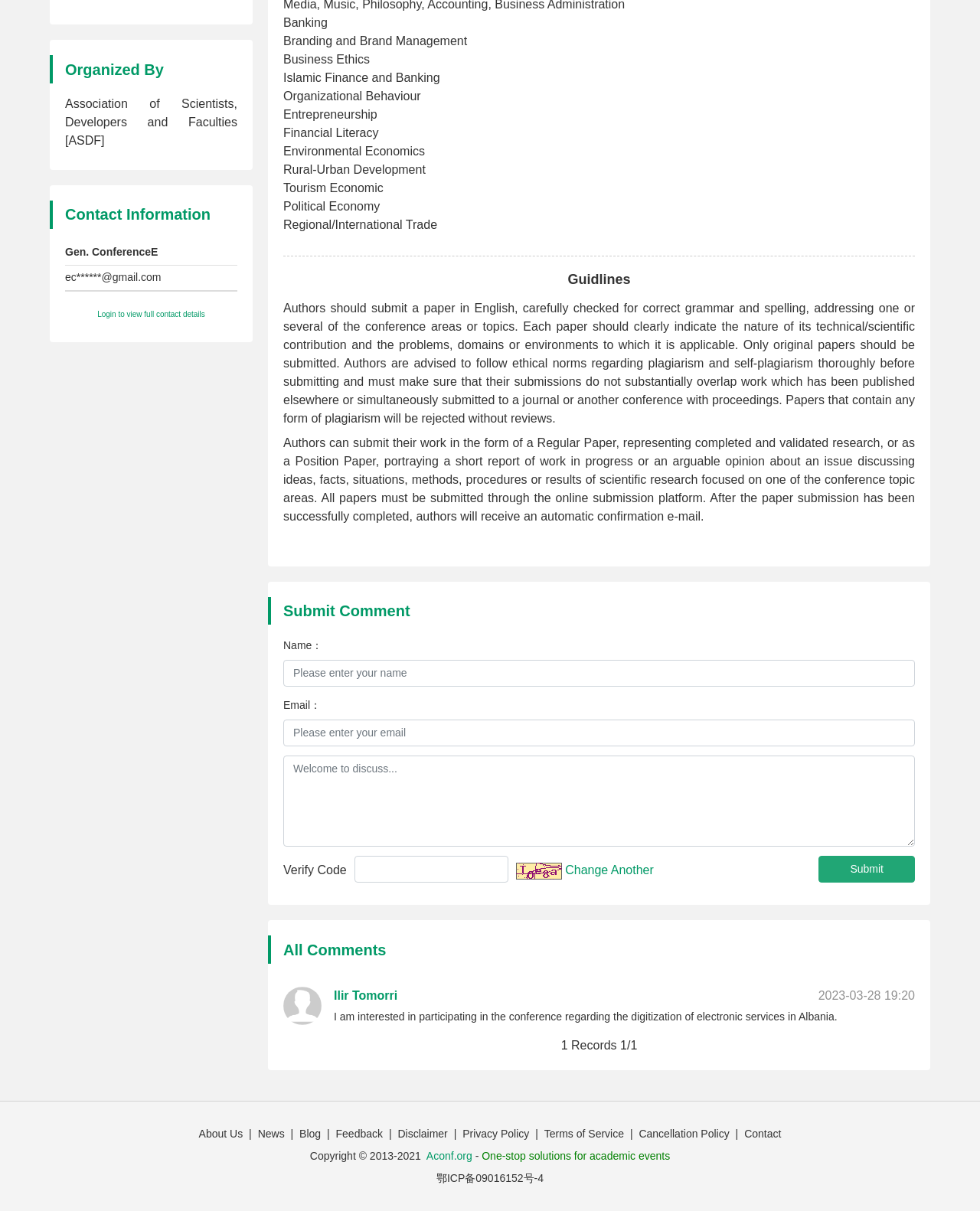Give the bounding box coordinates for the element described as: "Blog".

[0.306, 0.93, 0.327, 0.943]